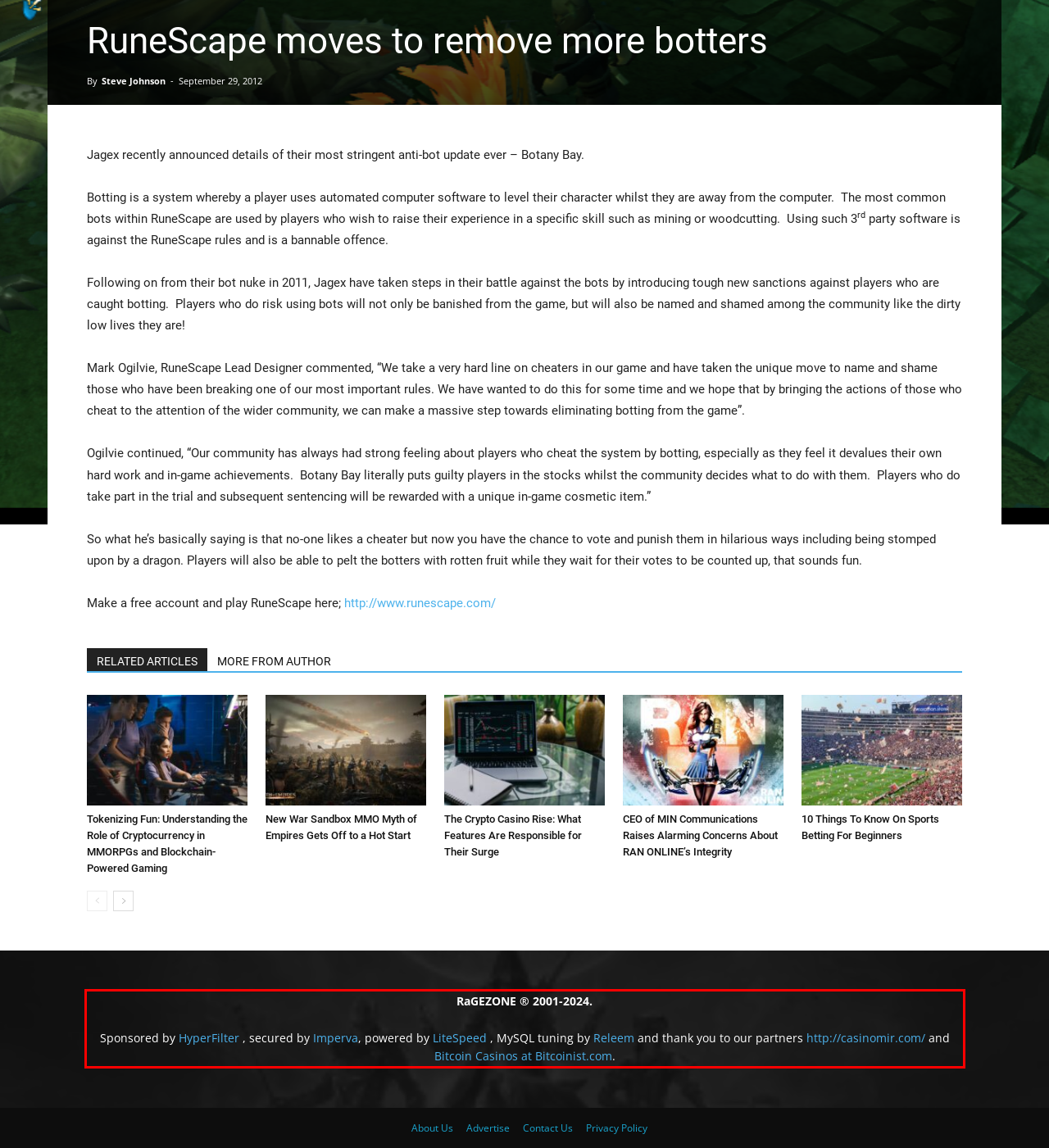Please analyze the screenshot of a webpage and extract the text content within the red bounding box using OCR.

RaGEZONE ® 2001-2024. Sponsored by HyperFilter , secured by Imperva, powered by LiteSpeed , MySQL tuning by Releem and thank you to our partners http://casinomir.com/ and Bitcoin Casinos at Bitcoinist.com.